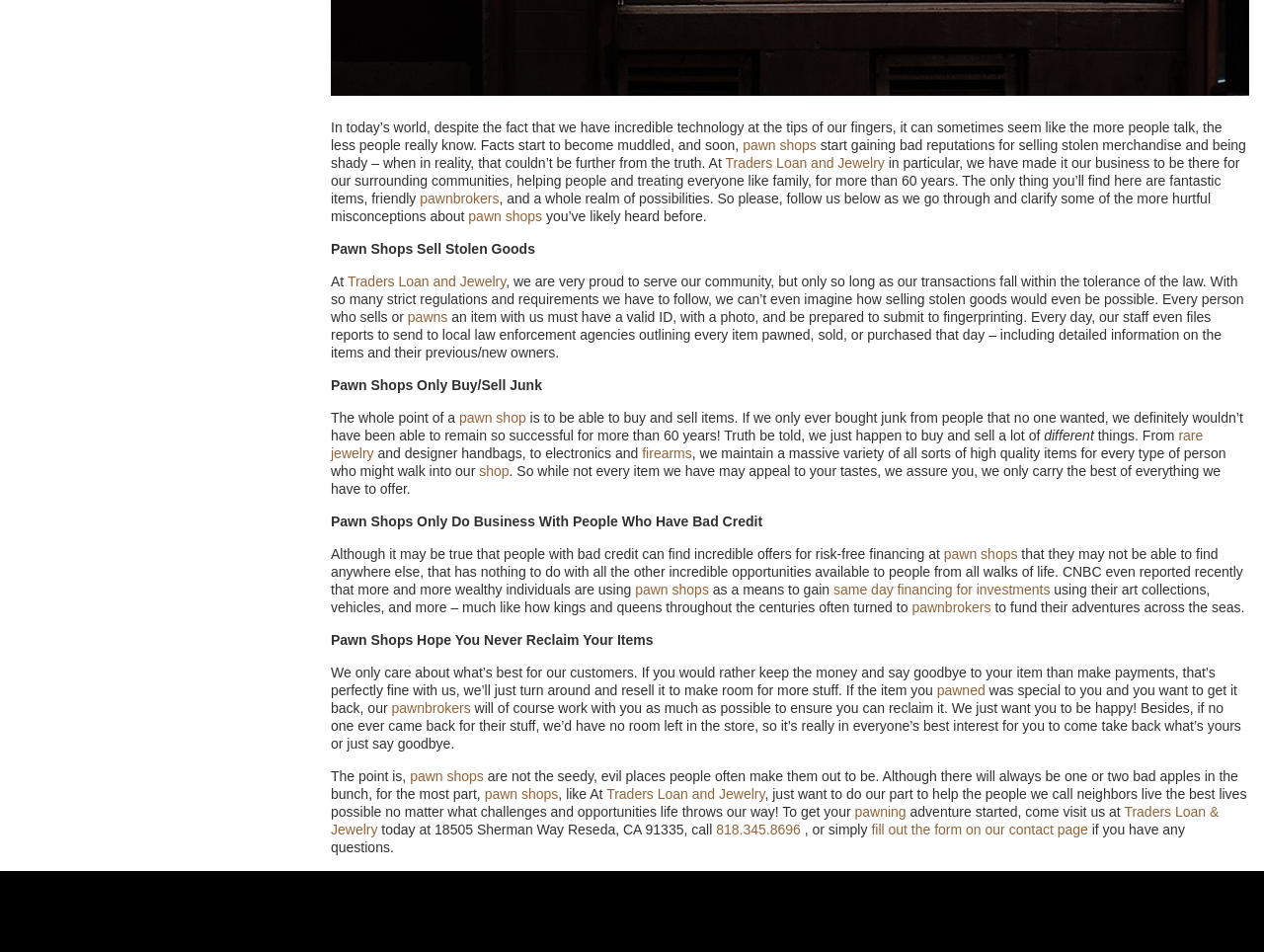Can you identify the bounding box coordinates of the clickable region needed to carry out this instruction: 'visit Traders Loan and Jewelry website'? The coordinates should be four float numbers within the range of 0 to 1, stated as [left, top, right, bottom].

[0.574, 0.163, 0.7, 0.179]